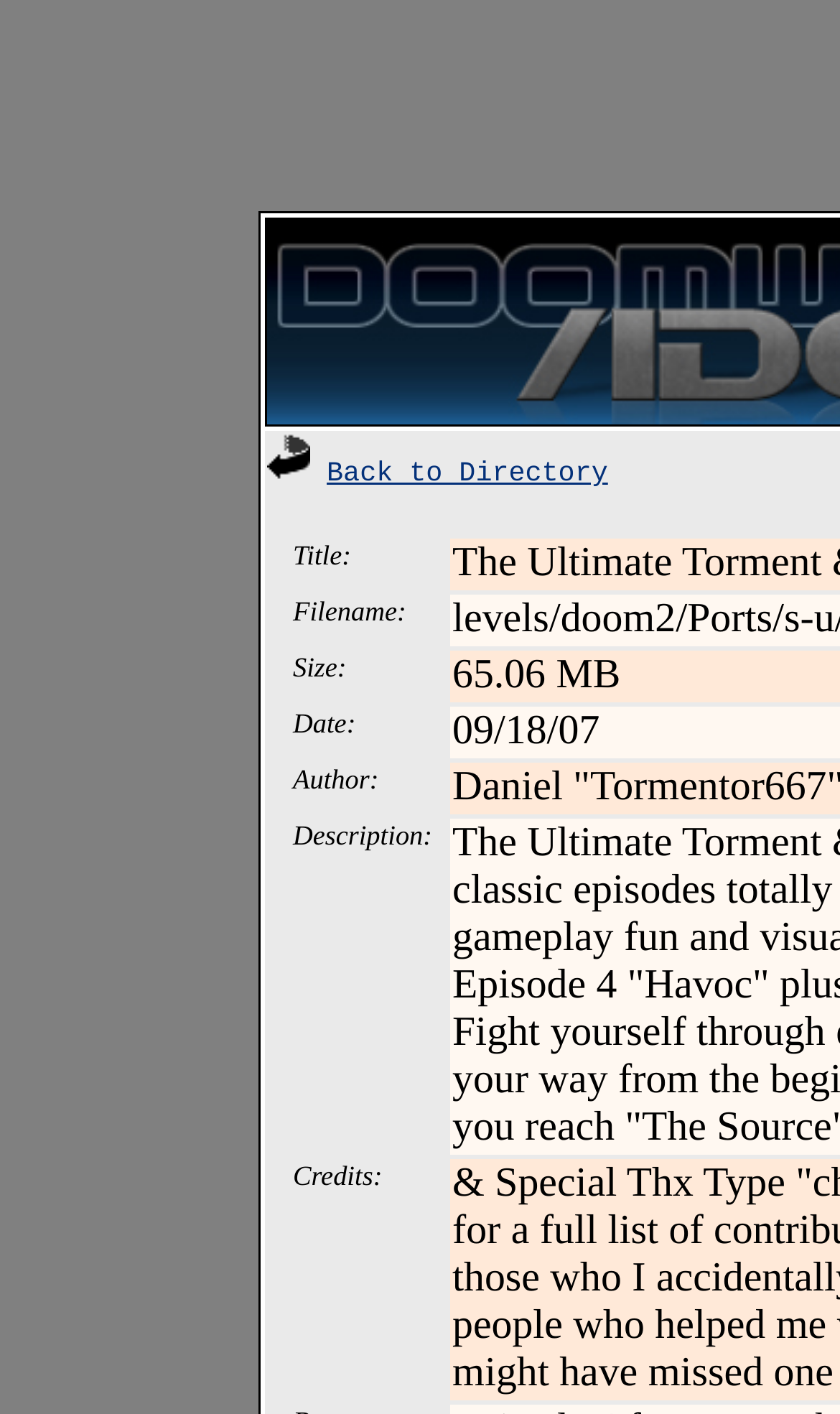Give an in-depth explanation of the webpage layout and content.

The webpage is a database frontend for Doomworld's /idgames, specifically showcasing "The Ultimate Torment & Torture". At the top, there is a link to "Back to Directory" positioned roughly in the middle of the top section of the page. Below this link, there is a grid with several cells, each containing a label and its corresponding information. The labels are arranged vertically, with "Title:" at the top, followed by "Filename:", "Size:", "Date:", "Author:", "Description:", and "Credits:" in that order. The description cell is the longest, taking up more vertical space than the others.